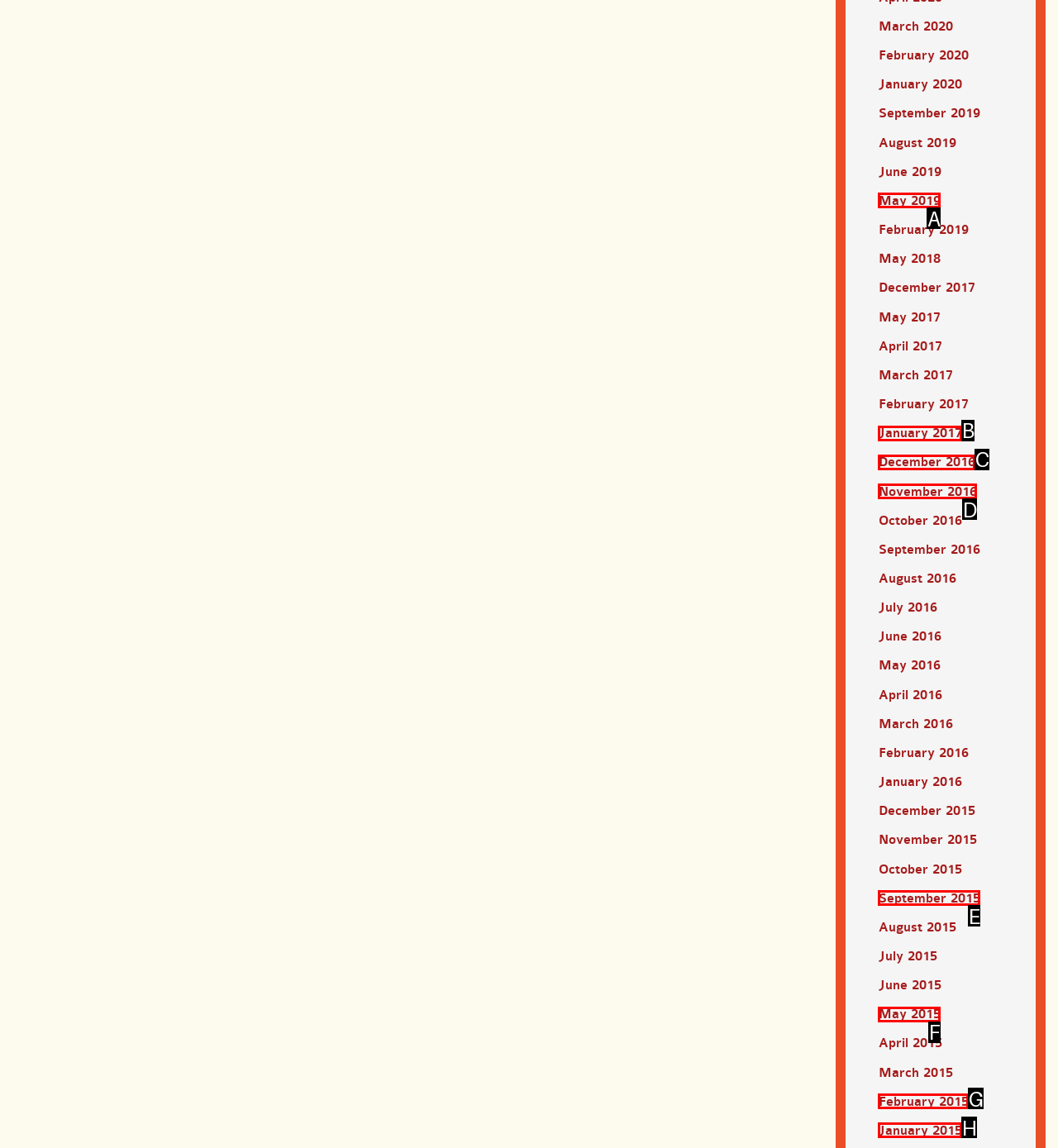Determine the letter of the UI element I should click on to complete the task: View January 2017 from the provided choices in the screenshot.

B